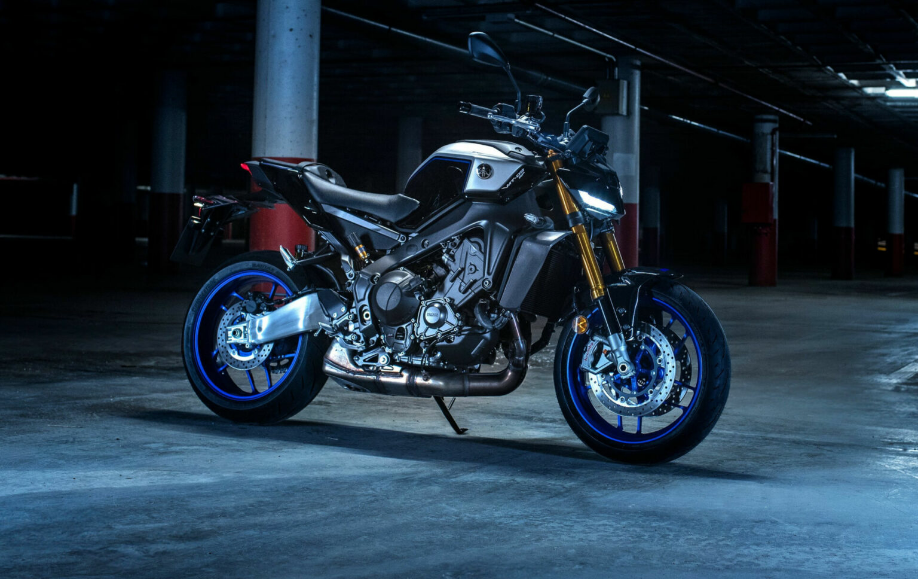What category does the Yamaha MT-09 SP represent?
Please use the image to deliver a detailed and complete answer.

The Yamaha MT-09 SP is a refined evolution in the Hyper Naked category, appealing to riders who crave both performance and sophistication on the road, combining style with functionality.